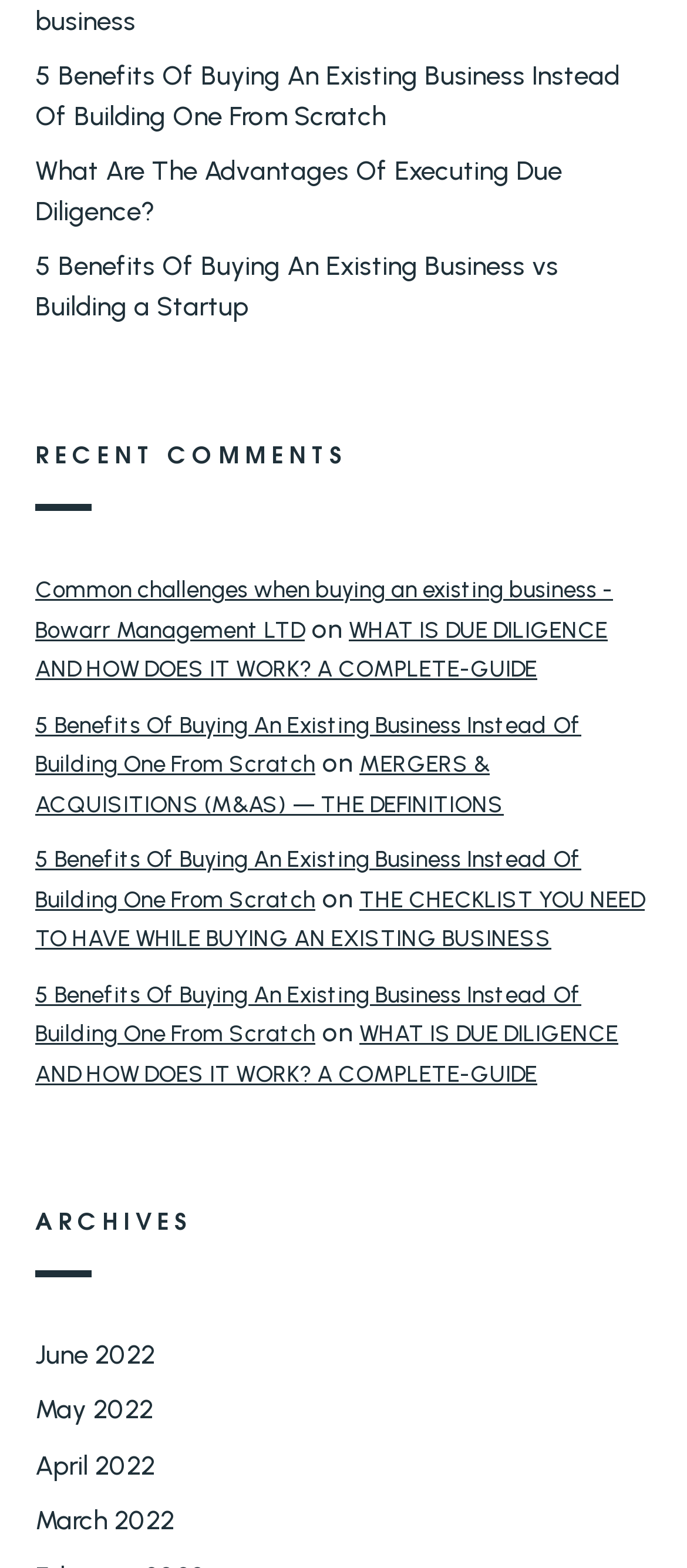What is the main topic of the webpage?
Your answer should be a single word or phrase derived from the screenshot.

Business